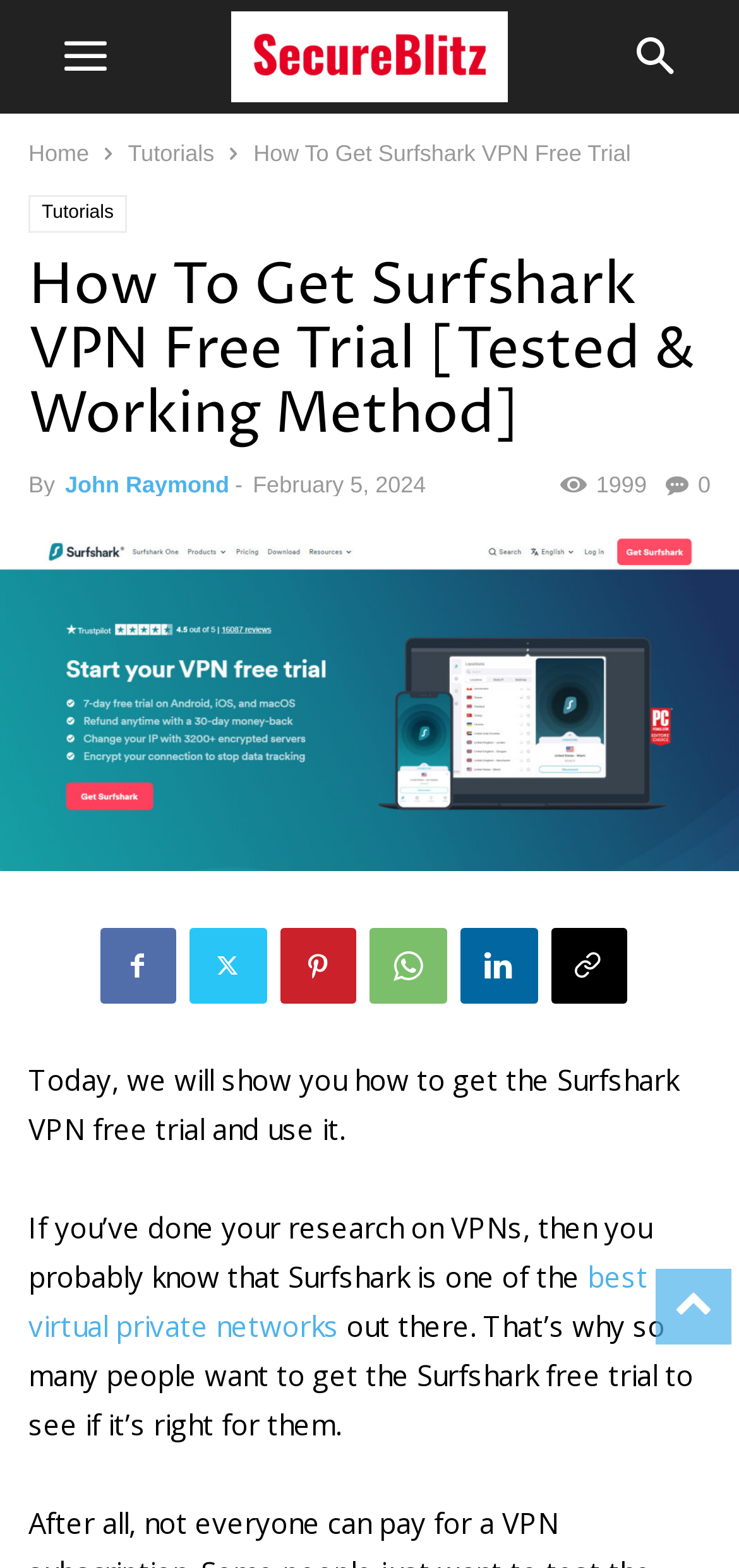What is the topic of the article?
Answer with a single word or short phrase according to what you see in the image.

Surfshark VPN free trial